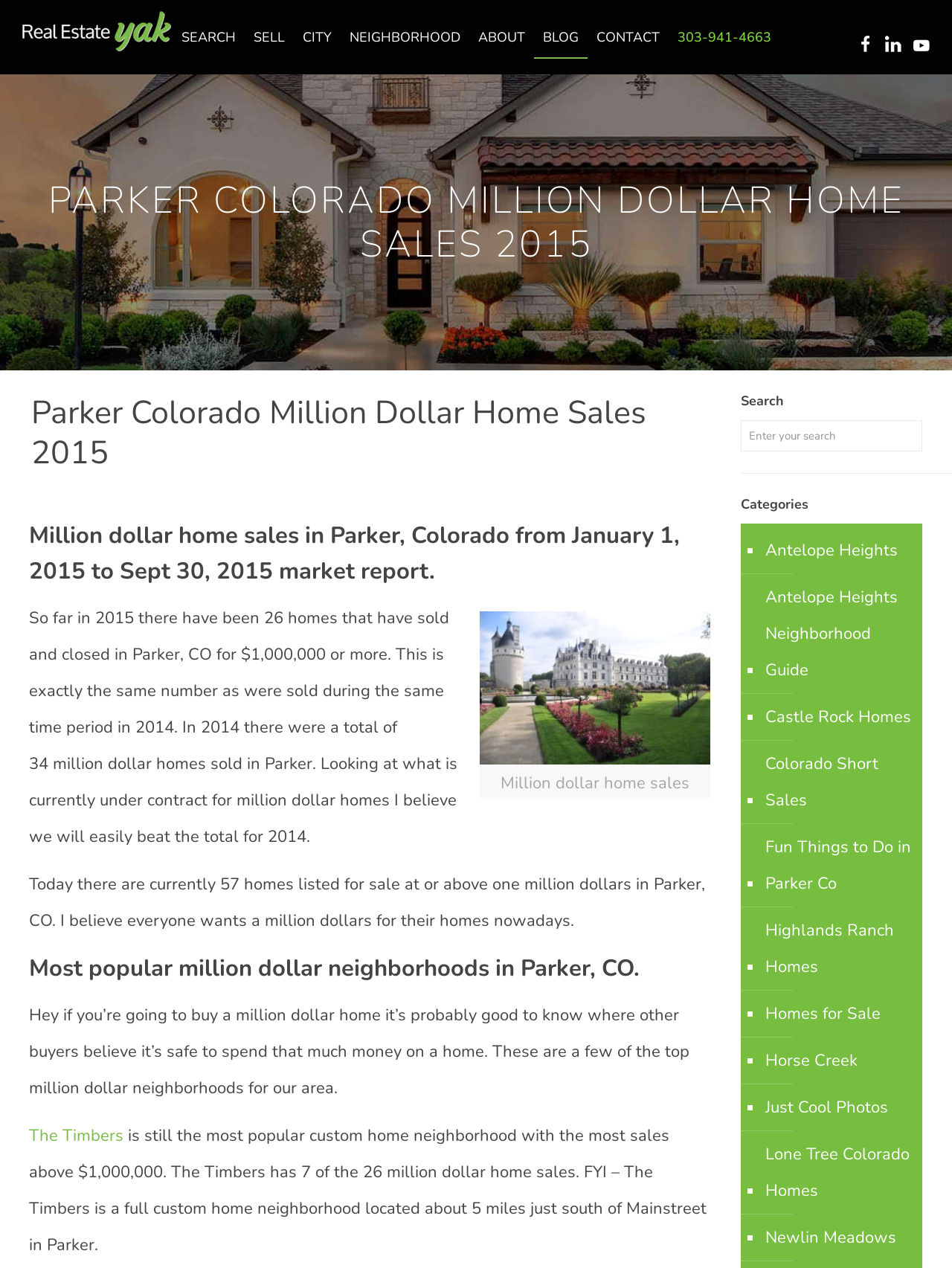How many million dollar homes are currently listed for sale in Parker, CO?
From the screenshot, supply a one-word or short-phrase answer.

57